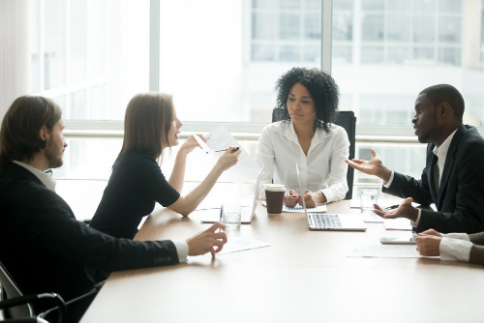Please provide a brief answer to the question using only one word or phrase: 
How many professionals are in the meeting?

Five